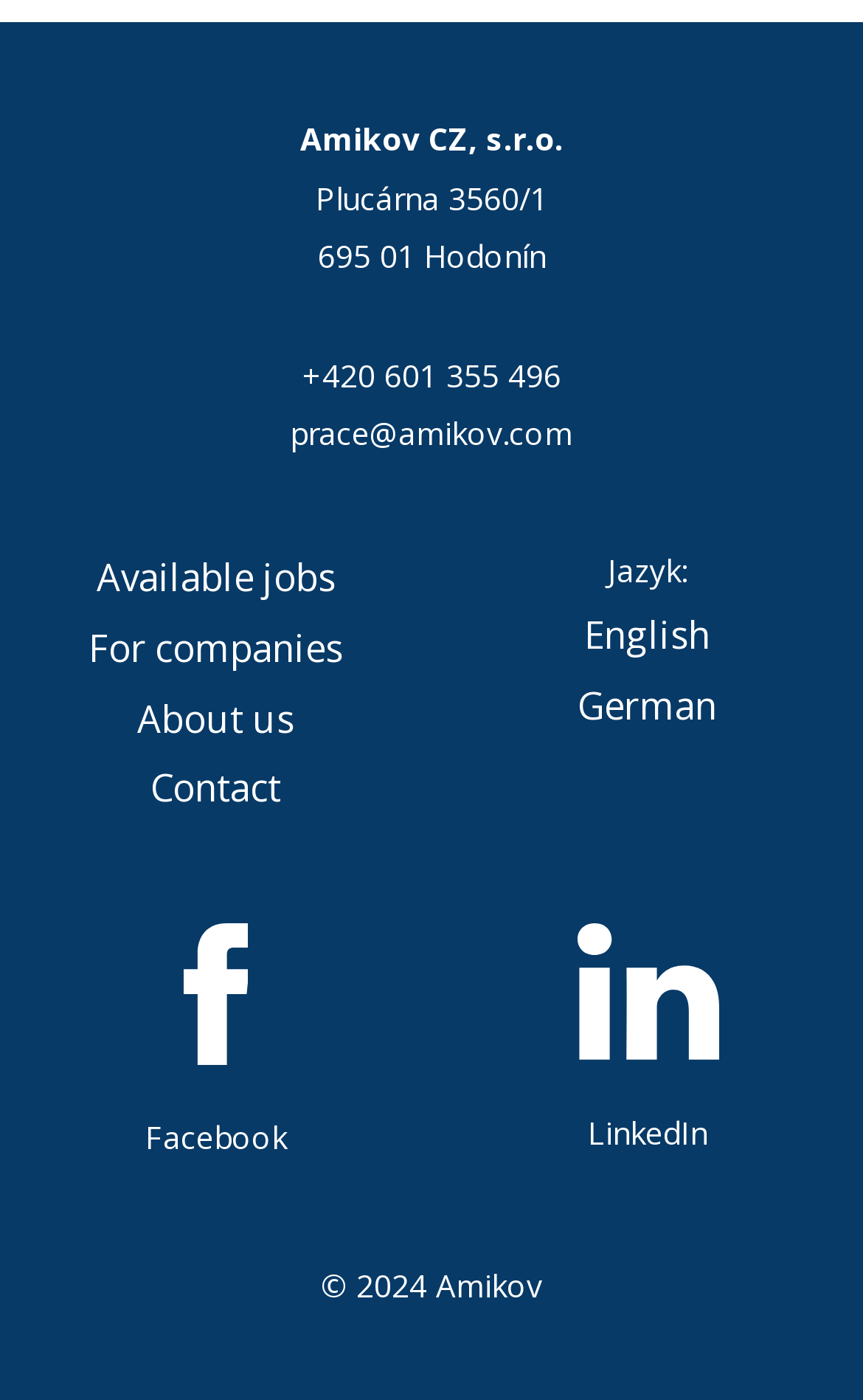Determine the bounding box coordinates for the clickable element to execute this instruction: "Read about tips for maintaining your results". Provide the coordinates as four float numbers between 0 and 1, i.e., [left, top, right, bottom].

None